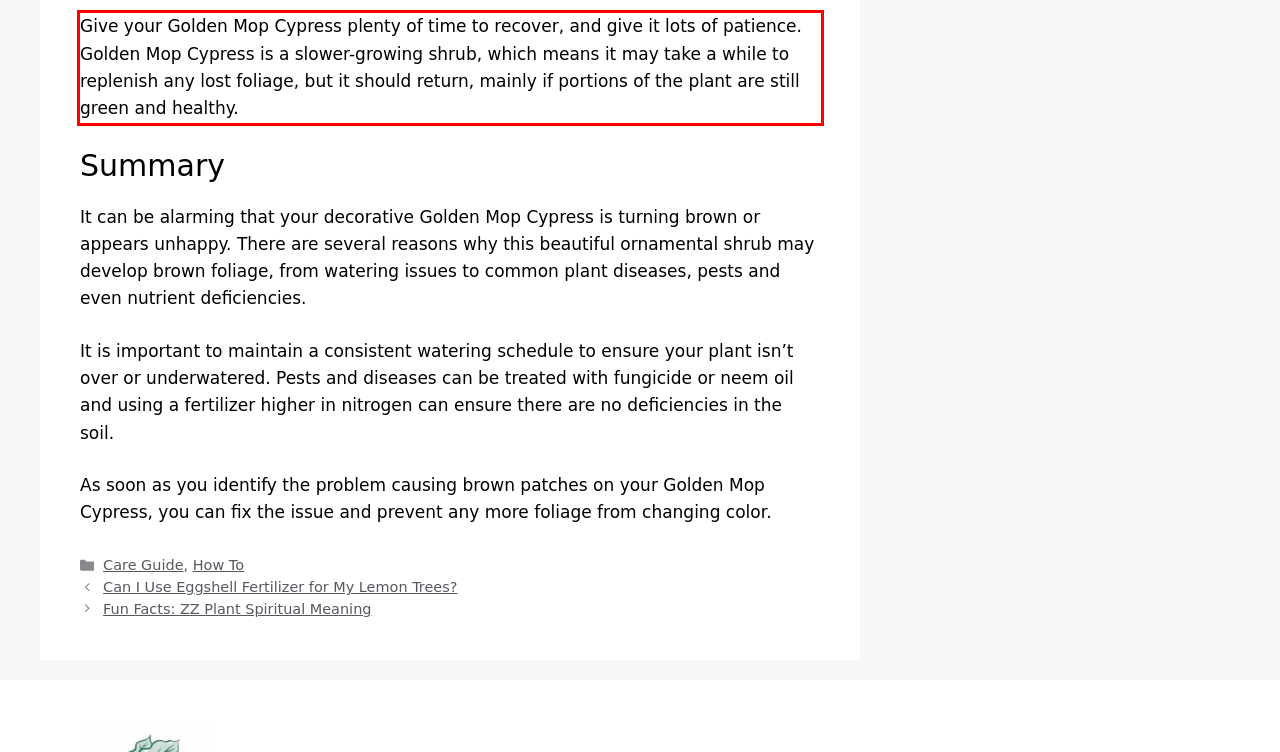Please take the screenshot of the webpage, find the red bounding box, and generate the text content that is within this red bounding box.

Give your Golden Mop Cypress plenty of time to recover, and give it lots of patience. Golden Mop Cypress is a slower-growing shrub, which means it may take a while to replenish any lost foliage, but it should return, mainly if portions of the plant are still green and healthy.